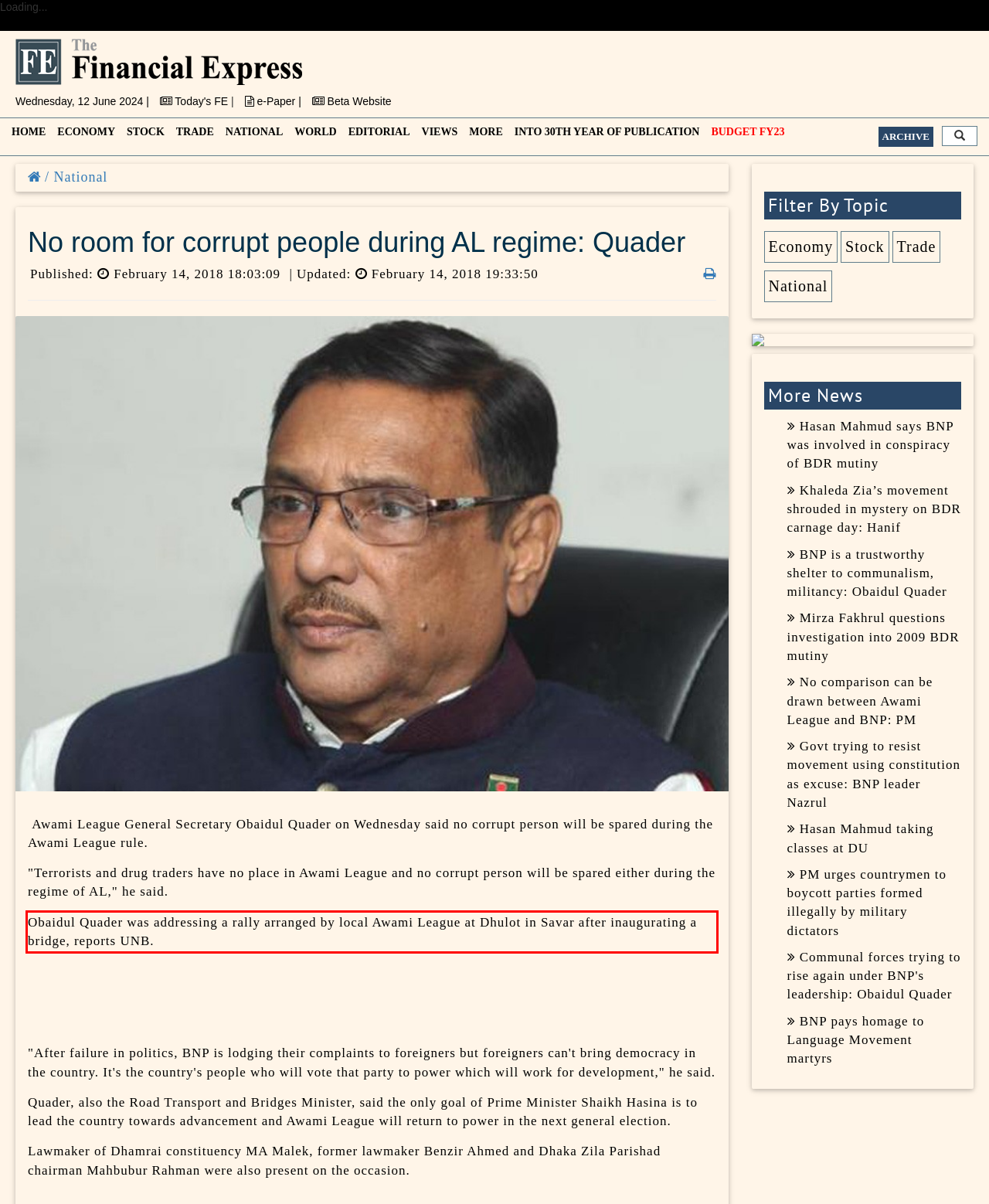Please examine the webpage screenshot and extract the text within the red bounding box using OCR.

Obaidul Quader was addressing a rally arranged by local Awami League at Dhulot in Savar after inaugurating a bridge, reports UNB.